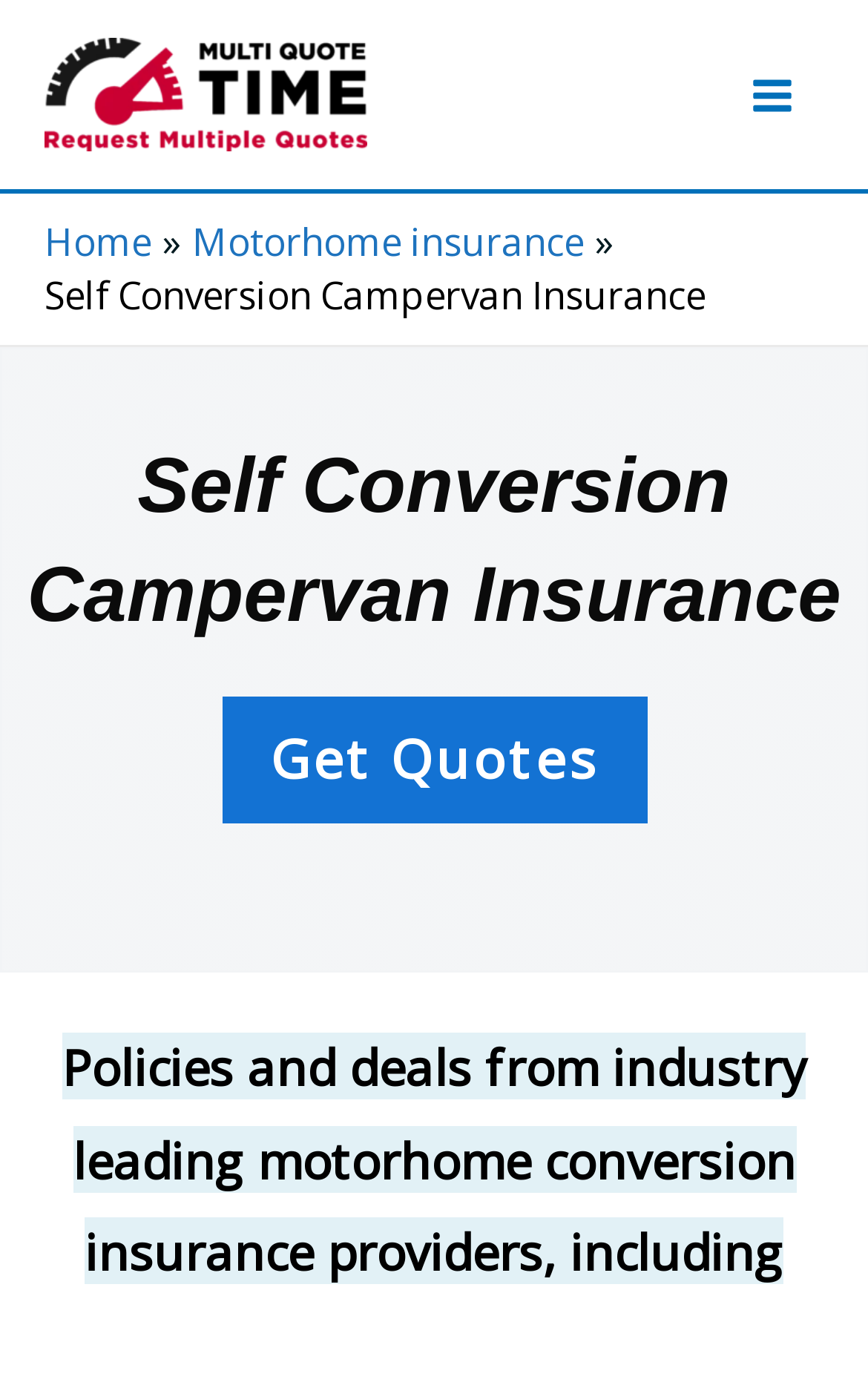Find the bounding box coordinates for the HTML element described in this sentence: "aria-label="Play" title="Play"". Provide the coordinates as four float numbers between 0 and 1, in the format [left, top, right, bottom].

None